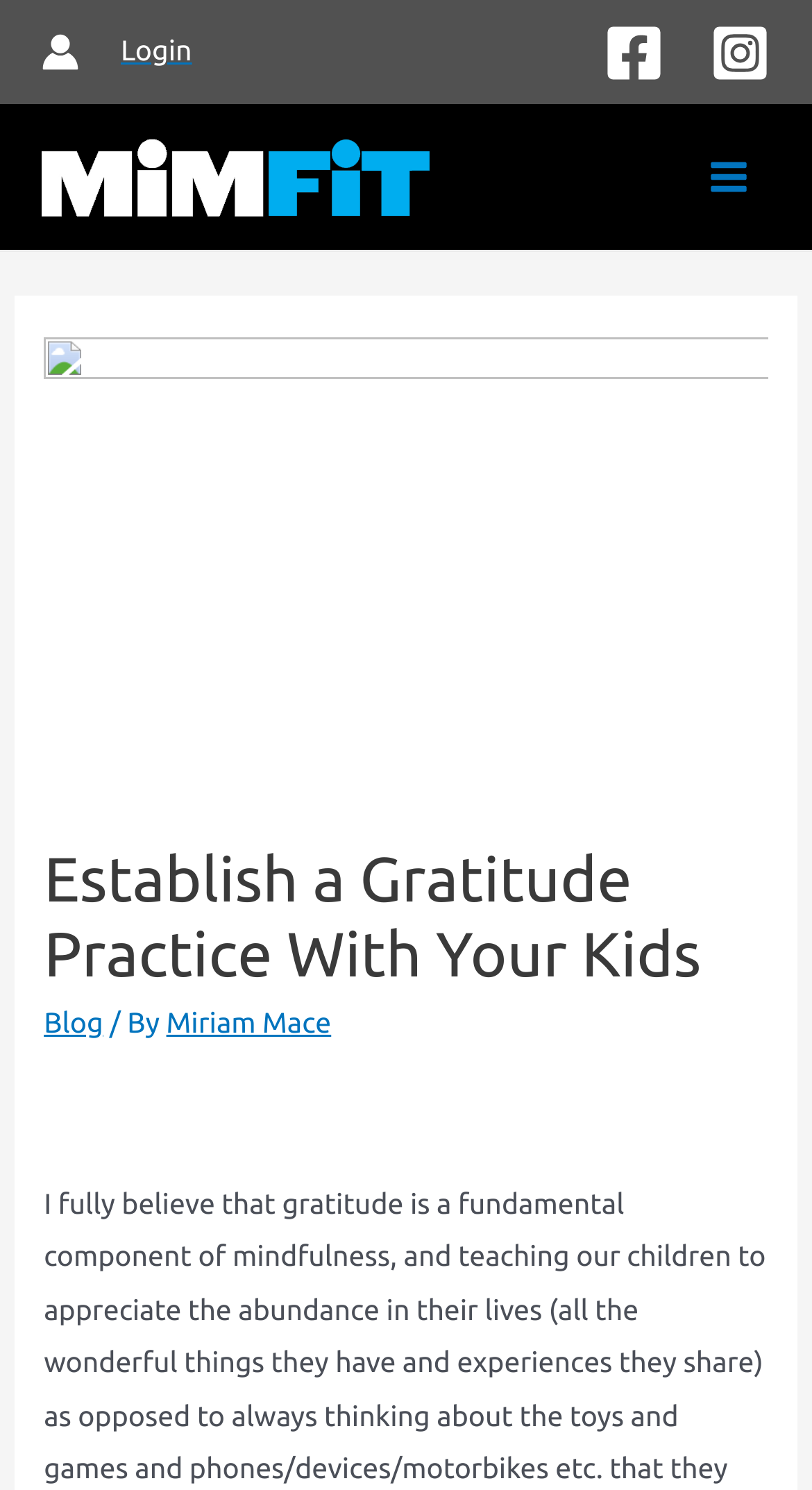Answer succinctly with a single word or phrase:
How many social media links are present?

2